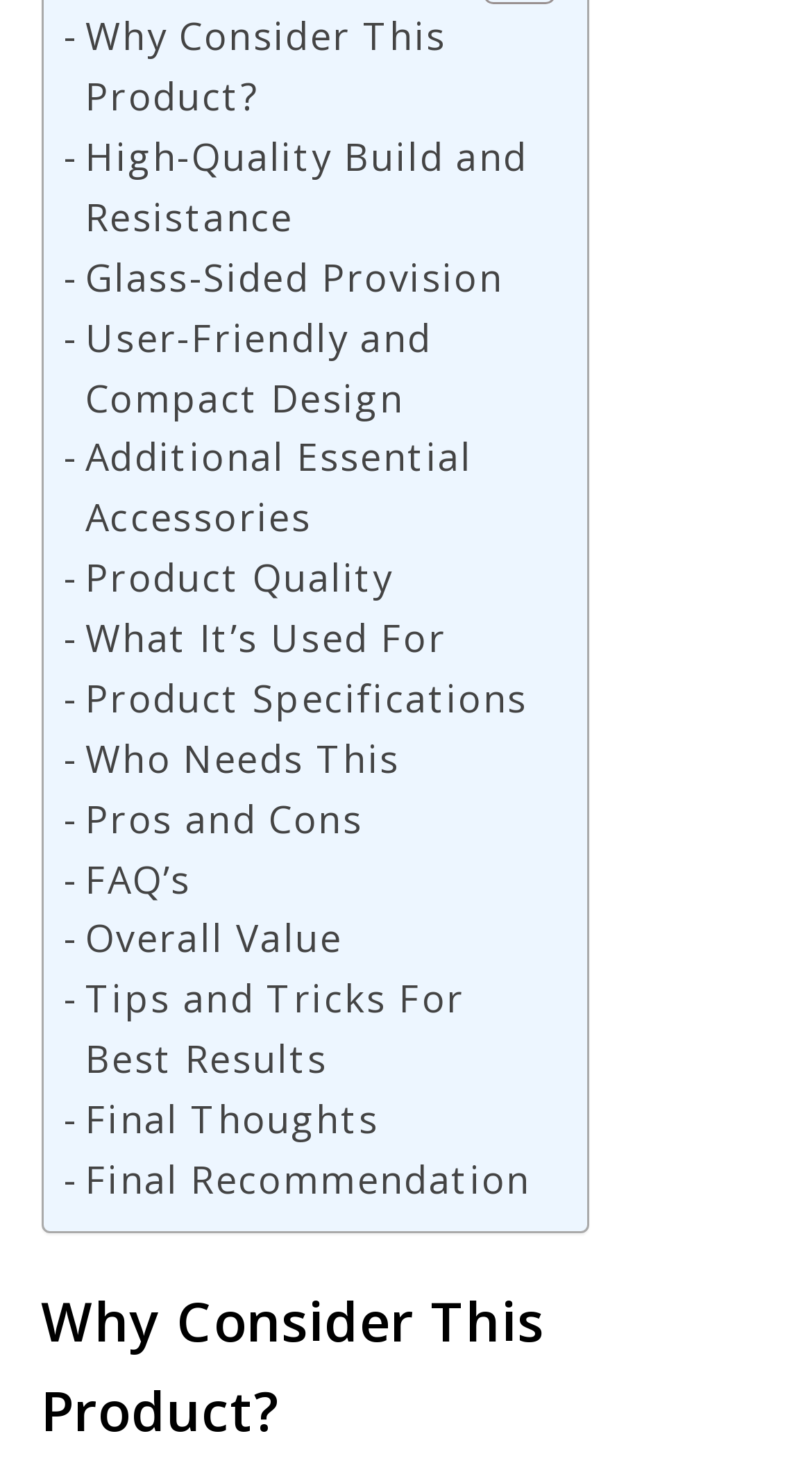Reply to the question below using a single word or brief phrase:
How many links are there in the webpage?

15